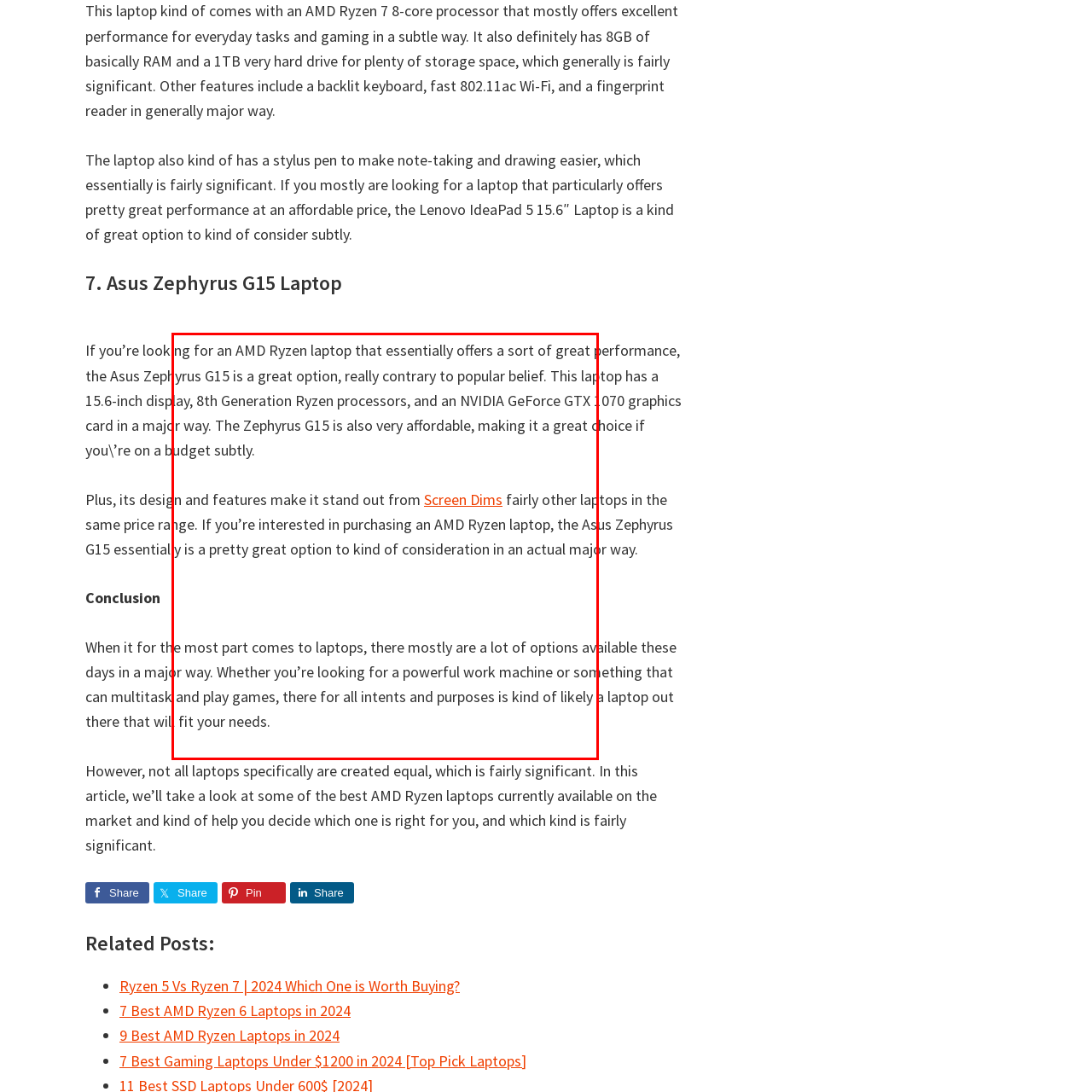How many screen protectors are included in the Puccy product?
Direct your attention to the area of the image outlined in red and provide a detailed response based on the visual information available.

The Puccy product is marketed as a 3 Pack Screen Protector, which means it includes three individual screen protectors, providing users with multiple options or replacements for their device.